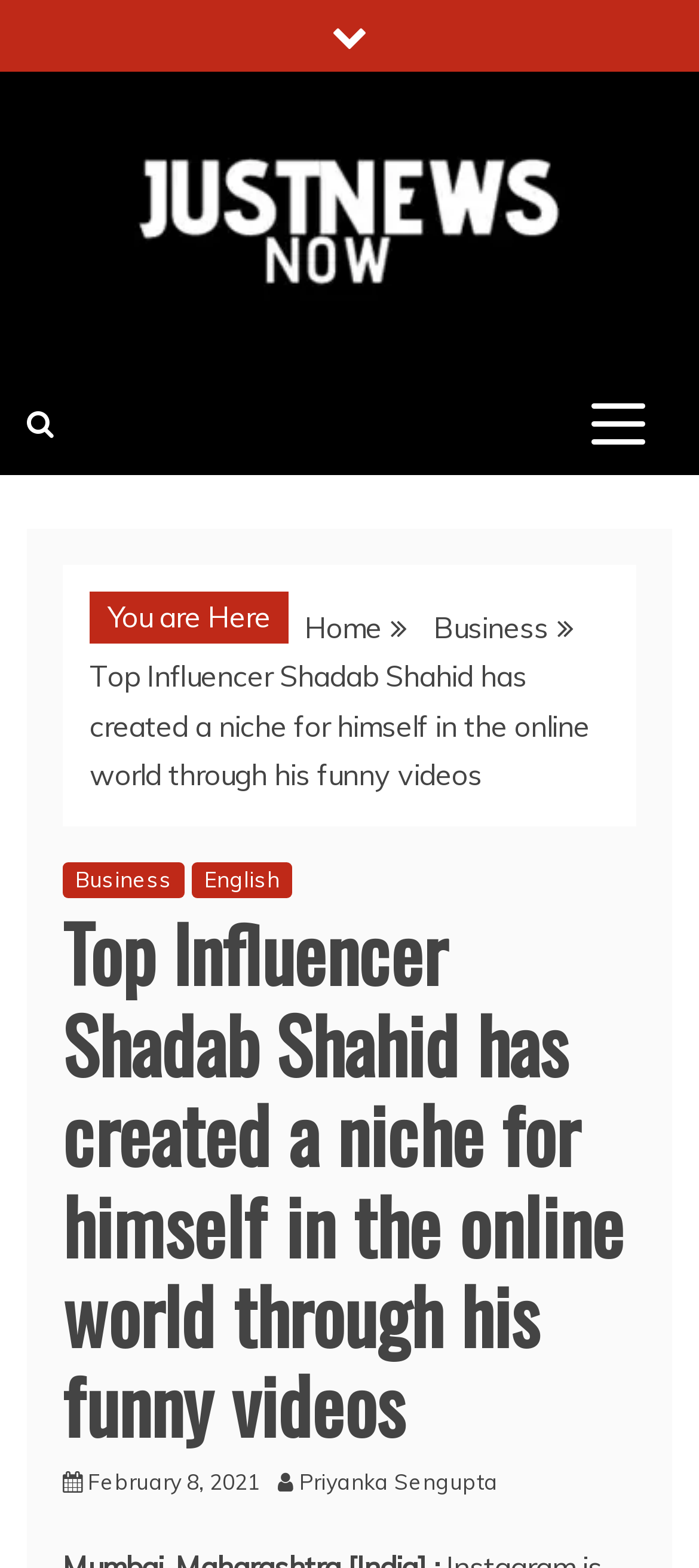What is the category of the current article?
Please give a well-detailed answer to the question.

The category of the current article can be determined by looking at the breadcrumbs navigation section, where 'Business' is listed as one of the categories.